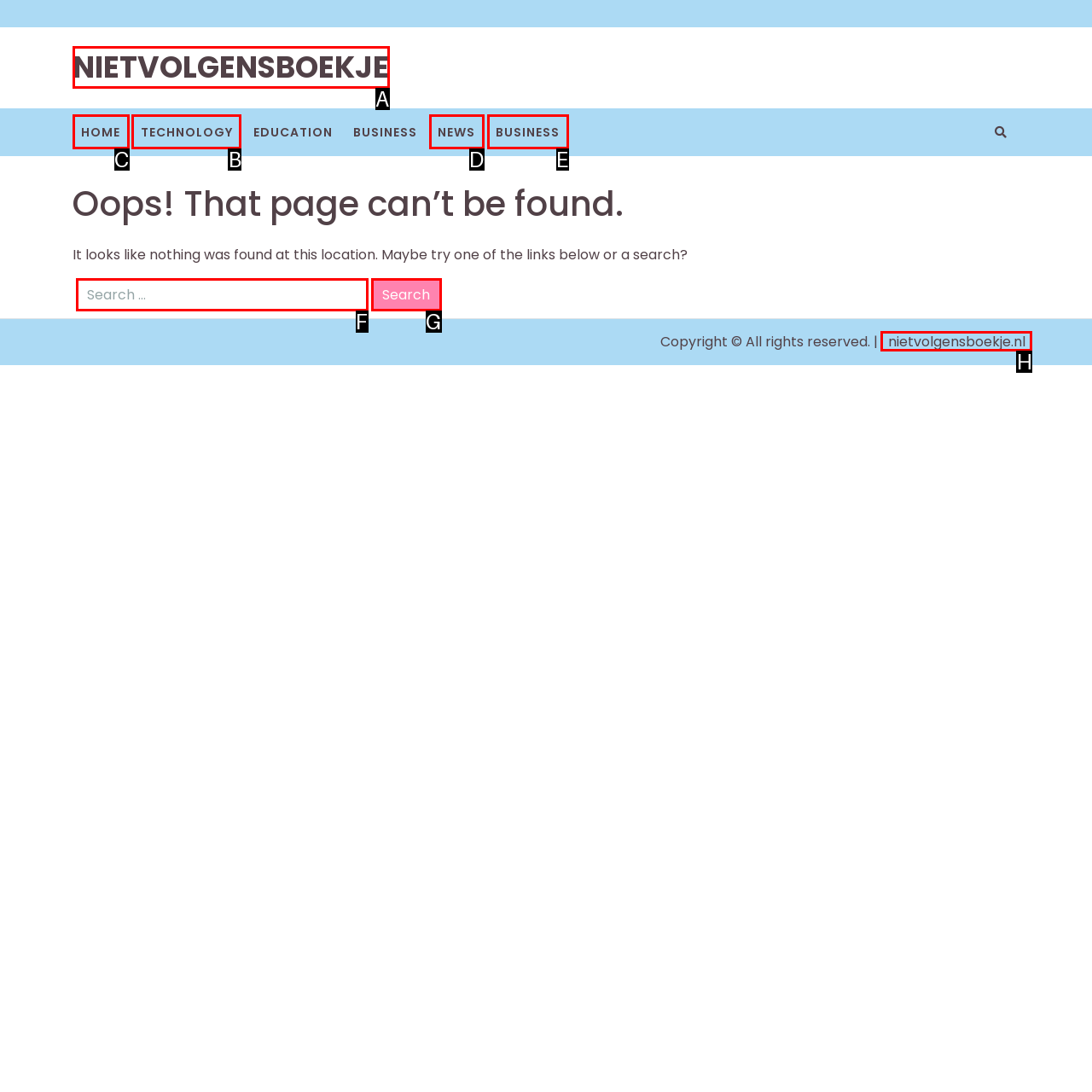Given the task: visit technology page, tell me which HTML element to click on.
Answer with the letter of the correct option from the given choices.

B